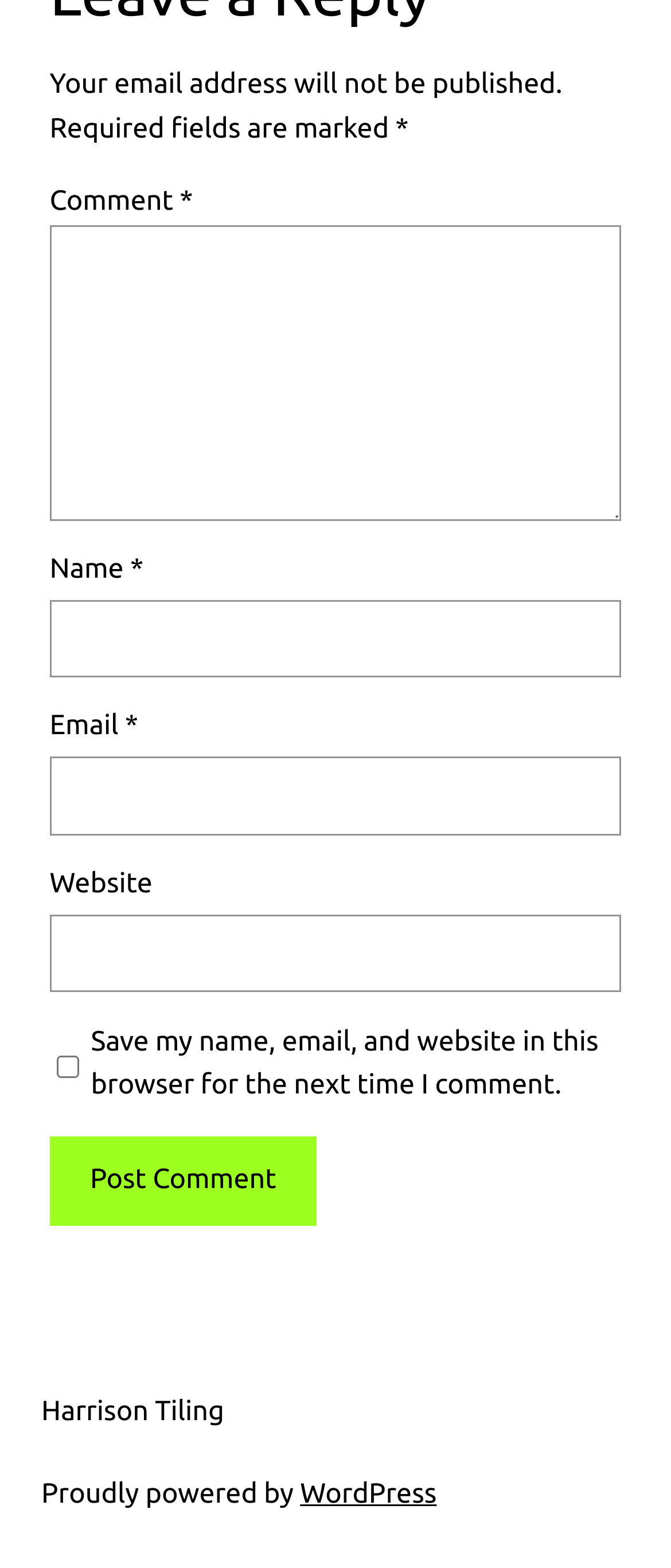Find the bounding box of the UI element described as follows: "name="submit" value="Post Comment"".

[0.074, 0.725, 0.472, 0.781]